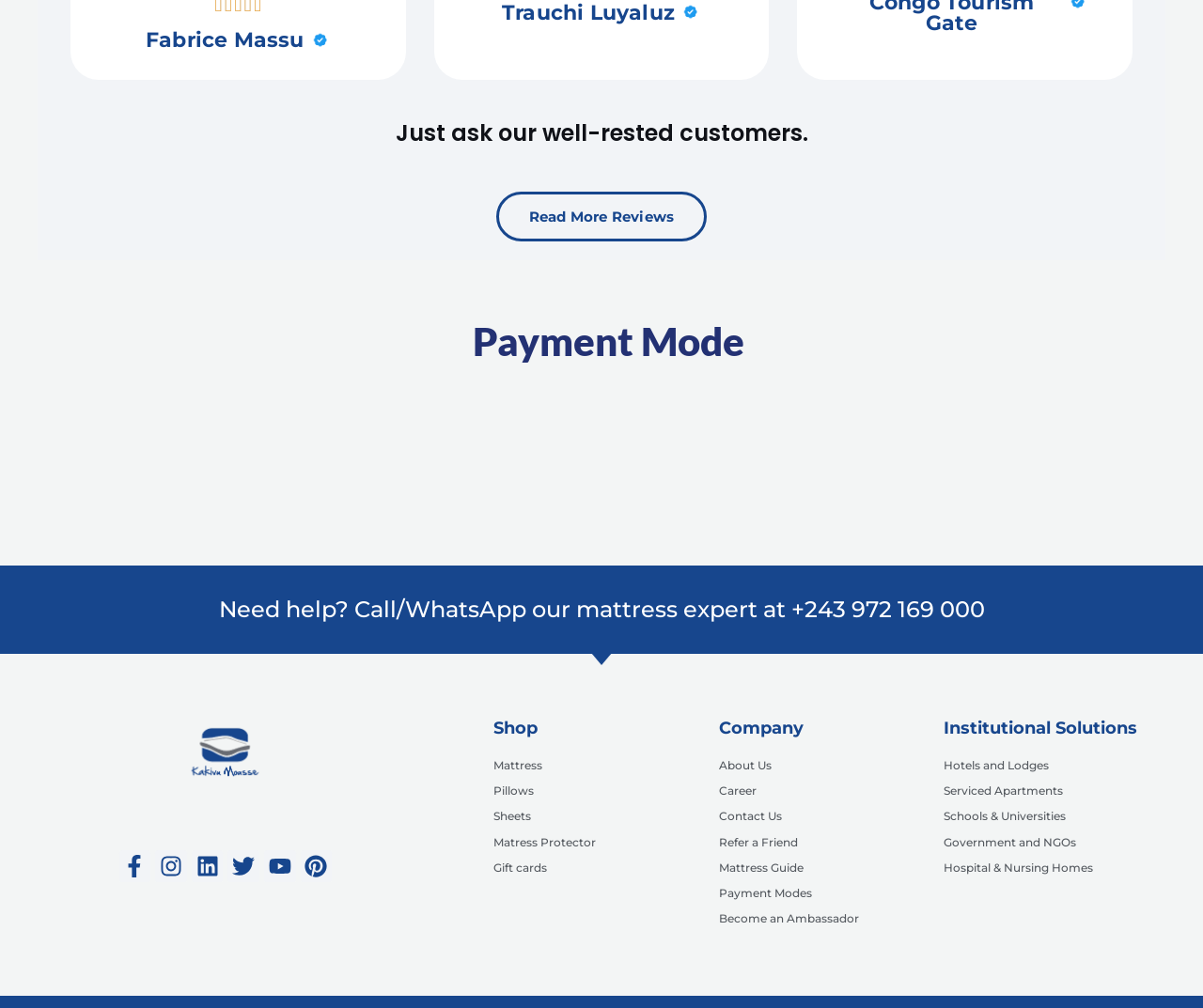What is the phone number of the mattress expert?
Please answer the question with a detailed and comprehensive explanation.

The phone number of the mattress expert can be found in the heading 'Need help? Call/WhatsApp our mattress expert at +243 972 169 000' which is located at the bottom of the webpage.